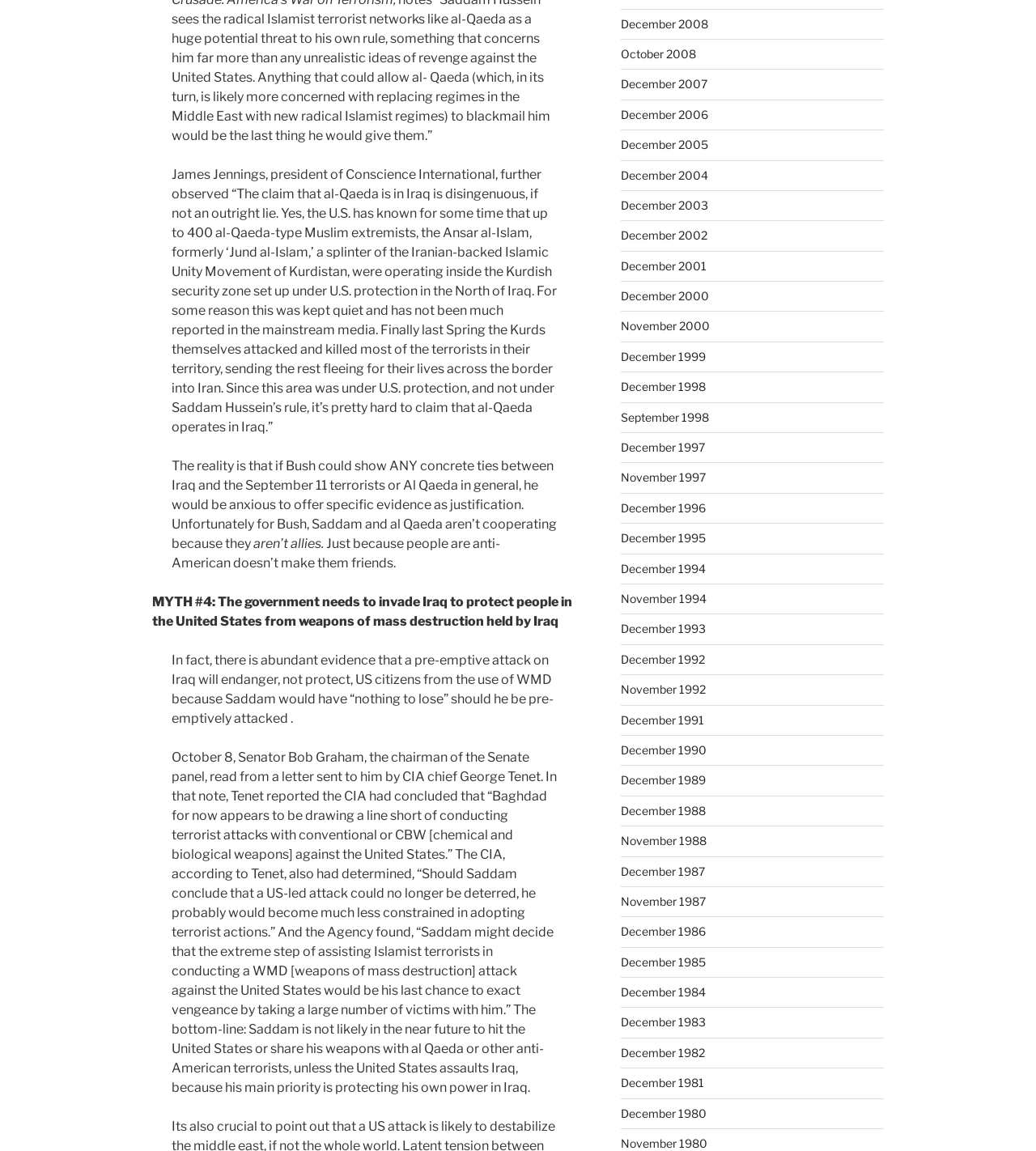Identify the bounding box of the HTML element described here: "November 1992". Provide the coordinates as four float numbers between 0 and 1: [left, top, right, bottom].

[0.599, 0.593, 0.681, 0.605]